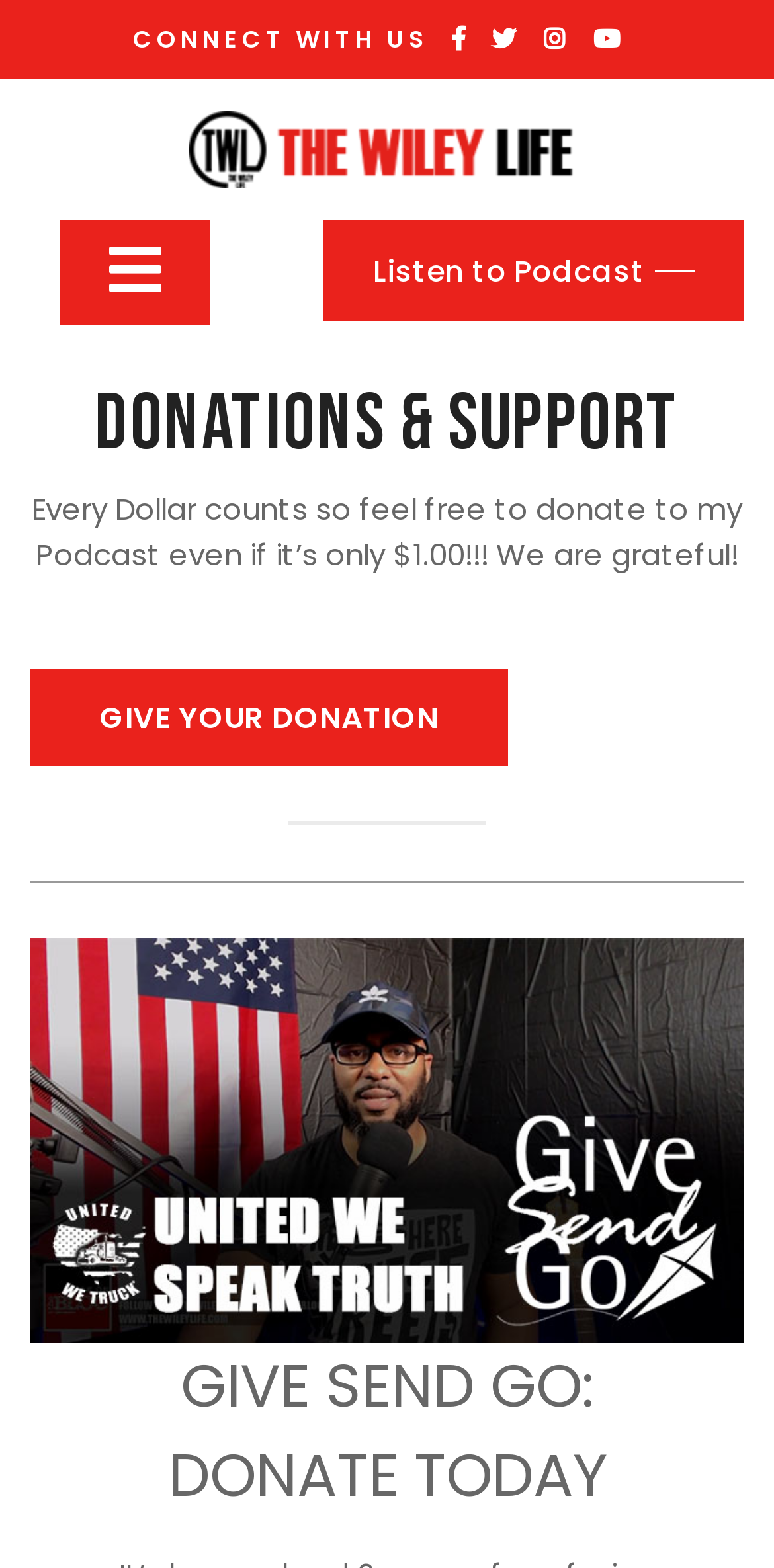Please identify the bounding box coordinates of the area that needs to be clicked to fulfill the following instruction: "Click the Instagram link."

[0.703, 0.014, 0.756, 0.035]